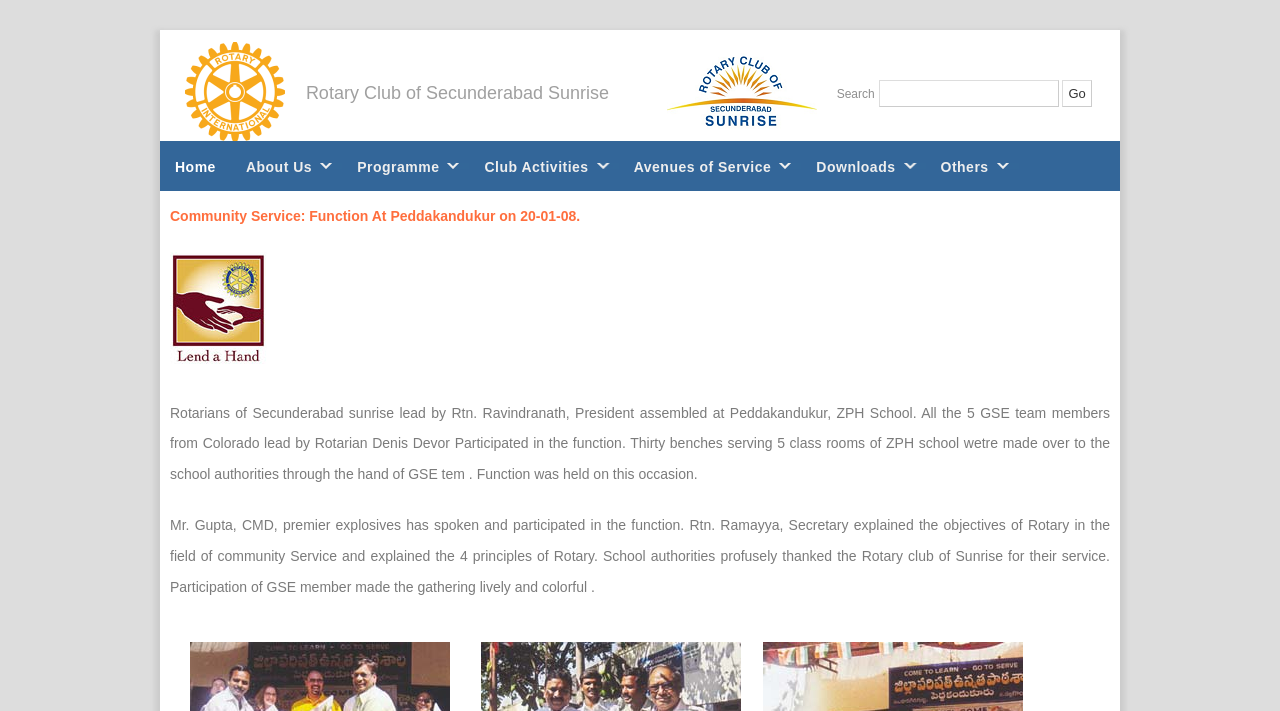Provide the bounding box coordinates for the area that should be clicked to complete the instruction: "Click the Go button".

[0.83, 0.112, 0.853, 0.15]